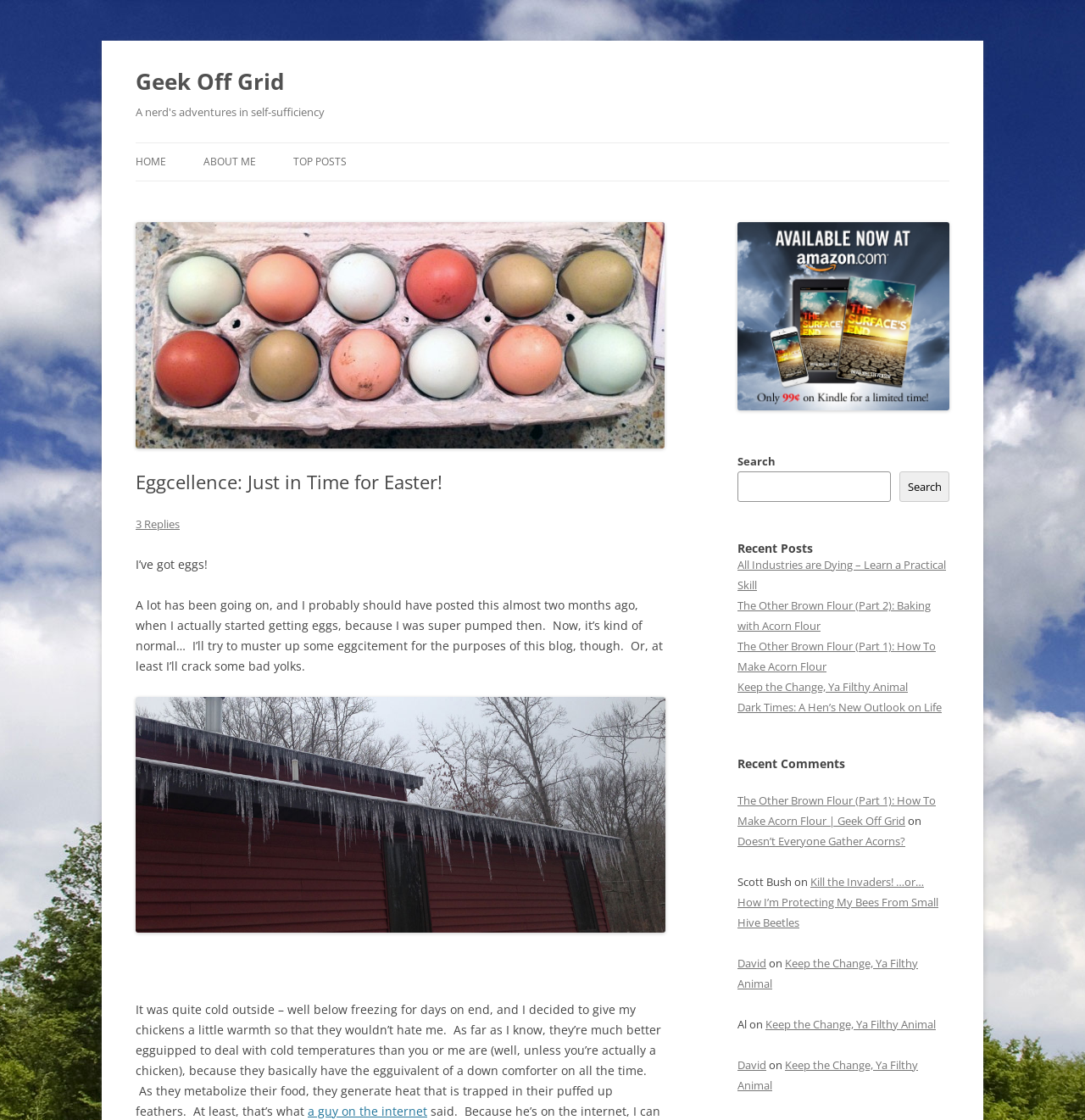Please indicate the bounding box coordinates of the element's region to be clicked to achieve the instruction: "Click on the 'icicles' image". Provide the coordinates as four float numbers between 0 and 1, i.e., [left, top, right, bottom].

[0.125, 0.622, 0.613, 0.833]